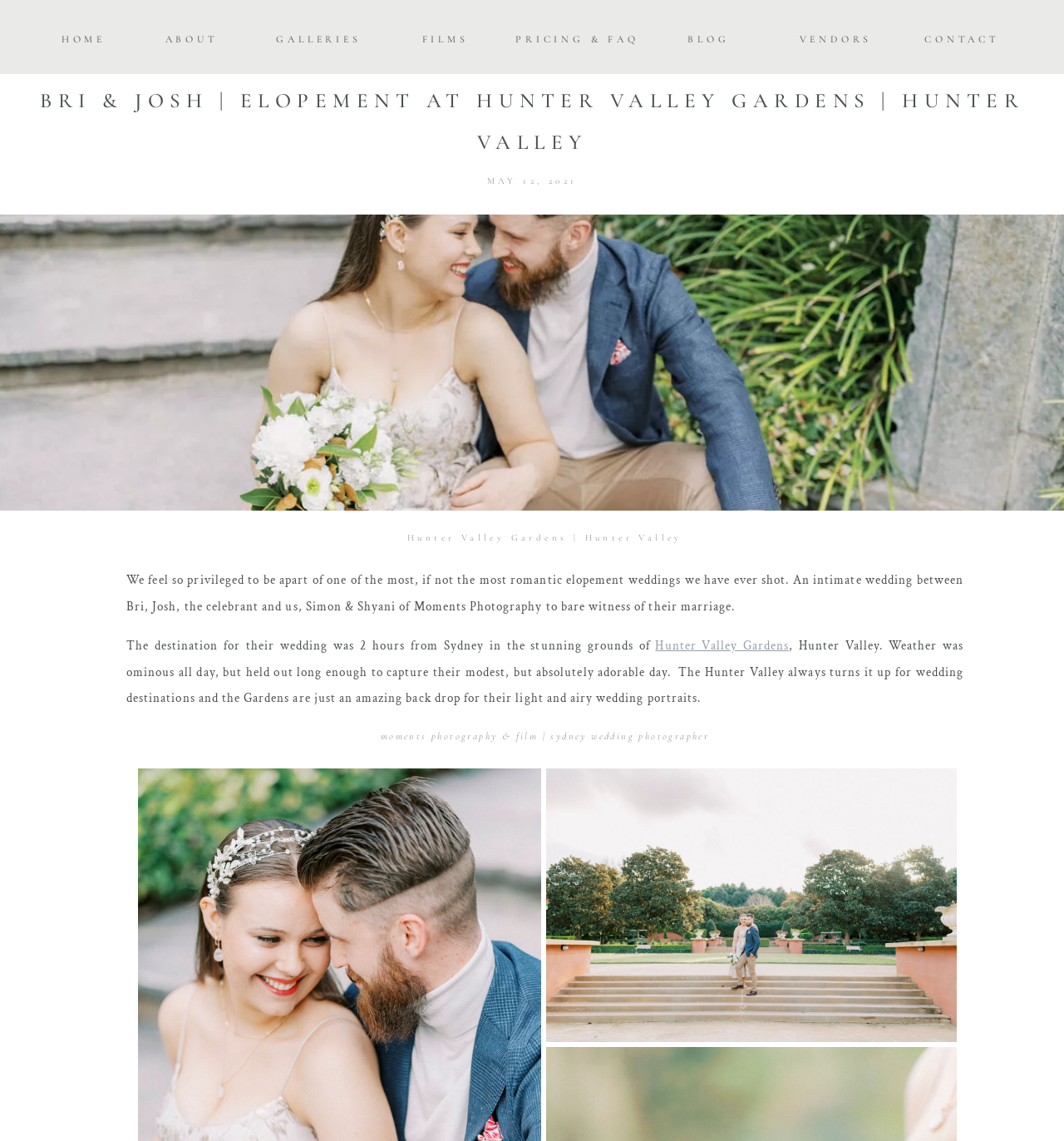By analyzing the image, answer the following question with a detailed response: What is the weather condition mentioned in the text?

I found the weather condition mentioned in the text 'Weather was ominous all day, but held out long enough to capture their modest, but absolutely adorable day.' which describes the weather on the day of the wedding.